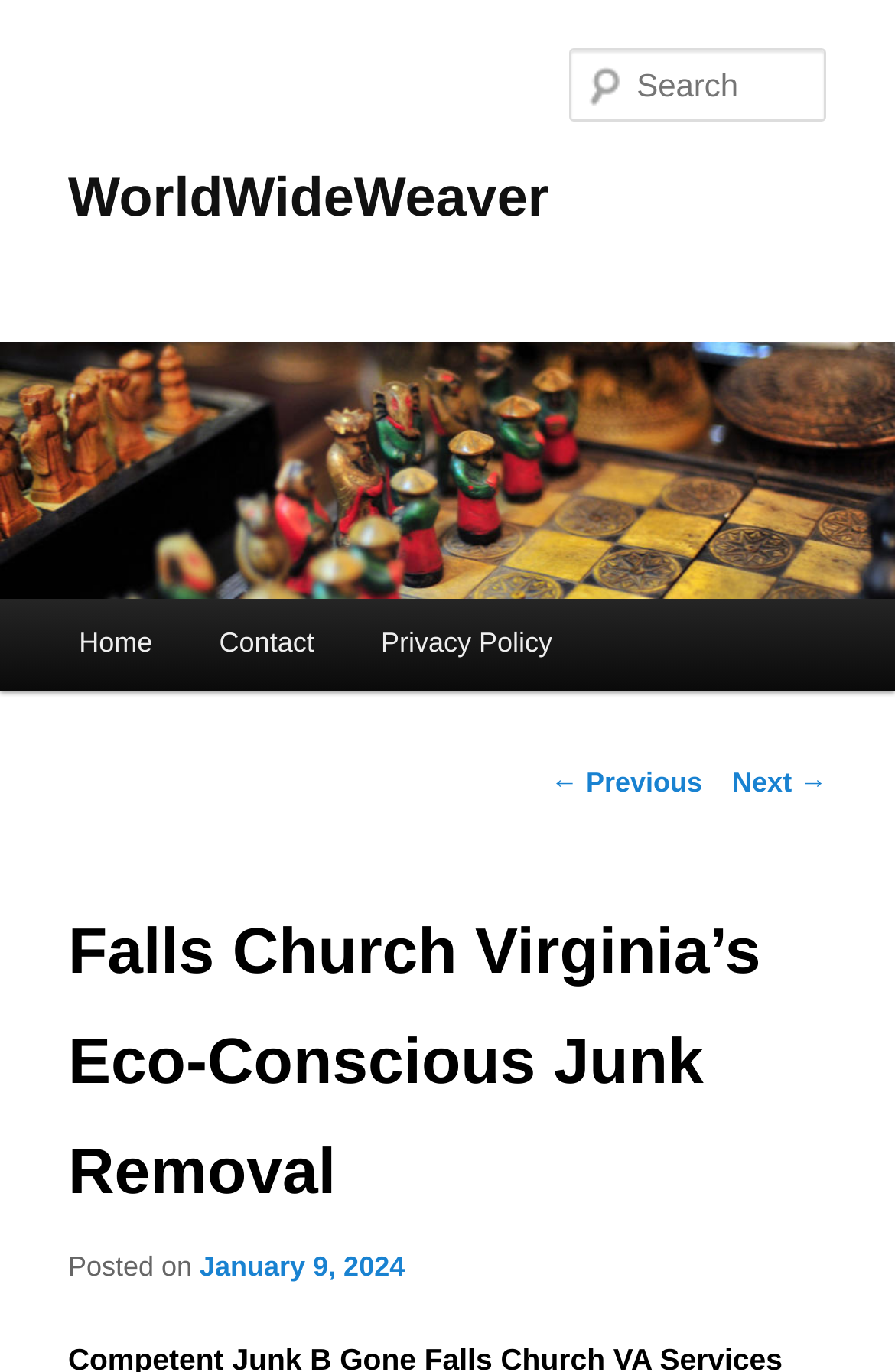Offer a meticulous caption that includes all visible features of the webpage.

The webpage is about Falls Church Virginia's eco-conscious junk removal services, provided by WorldWideWeaver. At the top left corner, there is a link to skip to the primary content. The website's title, "WorldWideWeaver", is displayed prominently in the top center of the page, with a link to the website's homepage below it. 

To the right of the title, there is a search box where users can input their queries. Below the search box, there is a main menu with links to the home page, contact page, and privacy policy. 

The main content of the page is divided into sections. The top section has a heading that reads "Falls Church Virginia’s Eco-Conscious Junk Removal". Below this heading, there is a post navigation section with links to previous and next posts. 

Further down the page, there is a section with a posted date, "January 9, 2024", which is also a link. The overall layout of the page is organized, with clear headings and concise text.